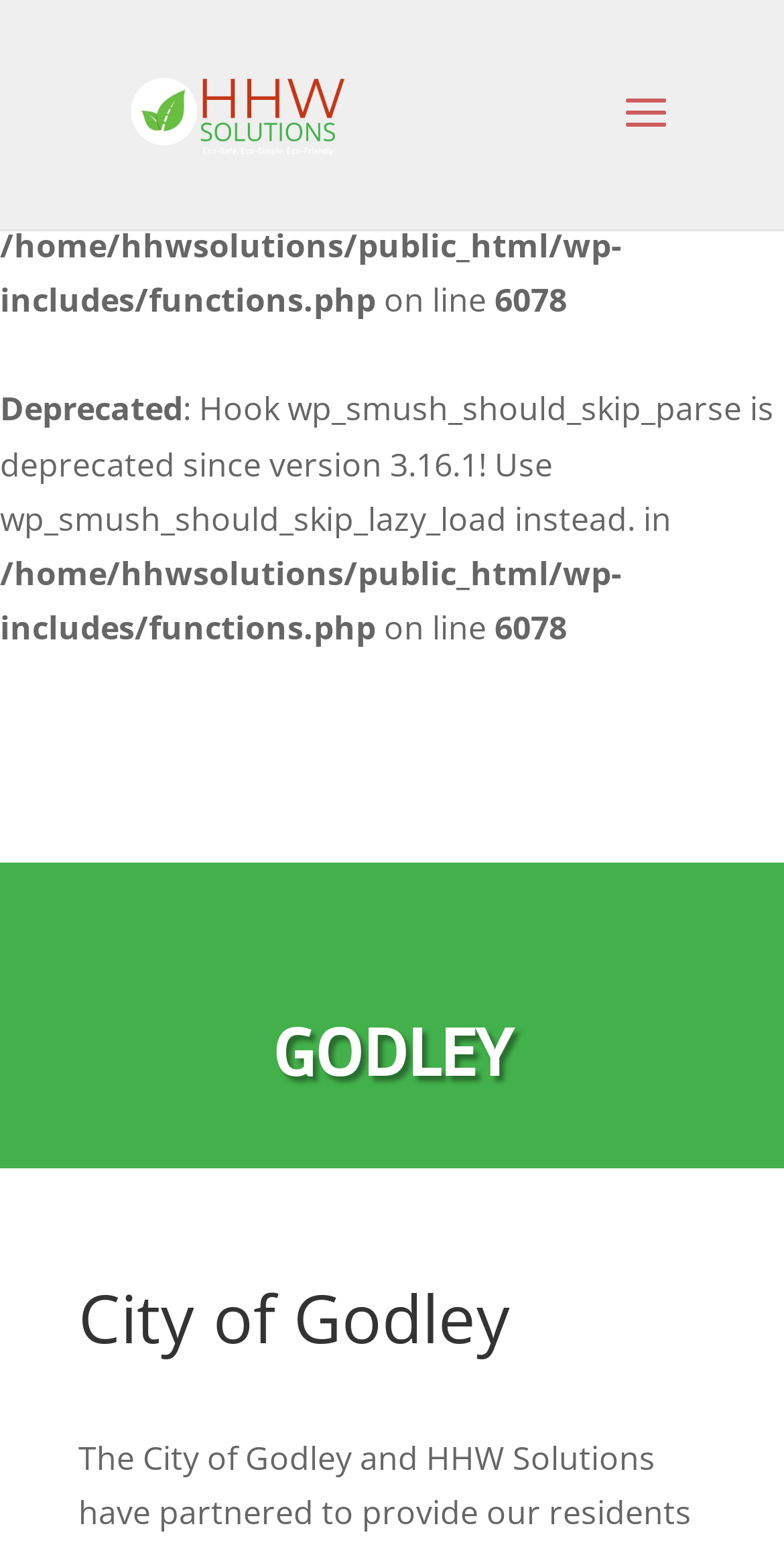Give a one-word or short phrase answer to this question: 
What is the name of the city?

Godley